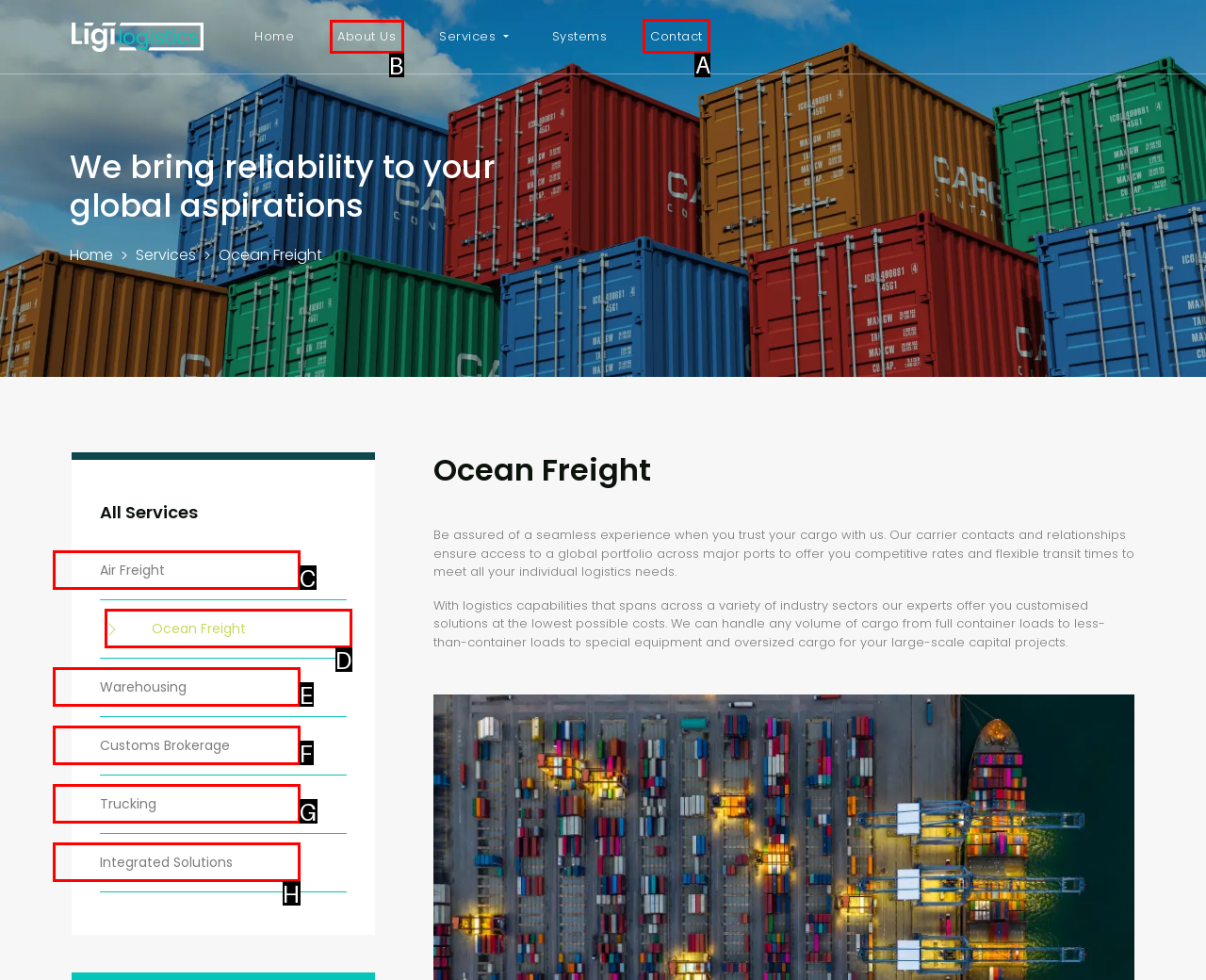Point out which HTML element you should click to fulfill the task: Click the Contact link.
Provide the option's letter from the given choices.

A